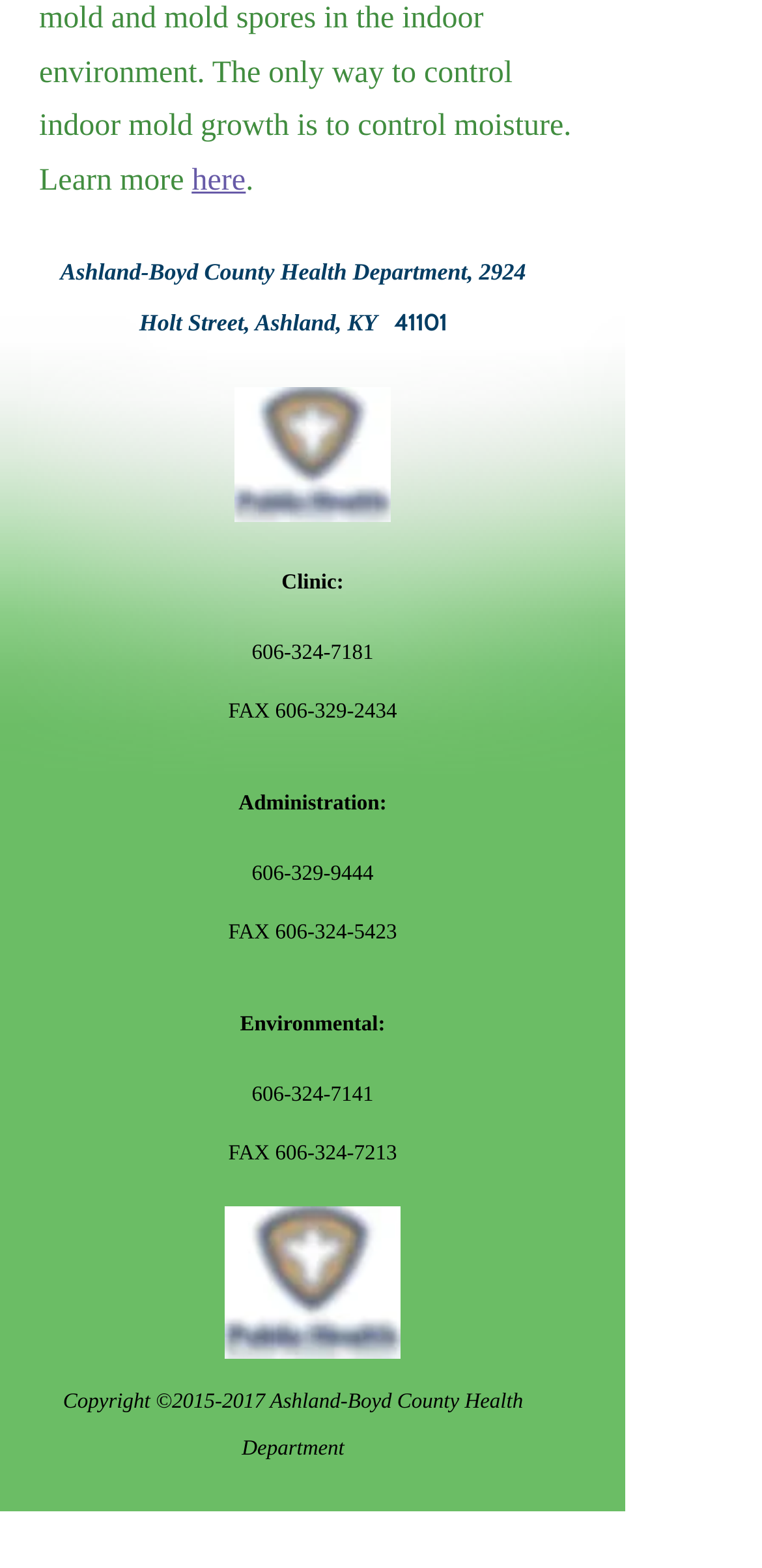Using the information in the image, give a comprehensive answer to the question: 
How many fax numbers are listed on the page?

I found three fax numbers by looking at the link elements that contain the text '606-329-2434', '606-324-5423', and '606-324-7213', each of which is located near a 'FAX' static text.